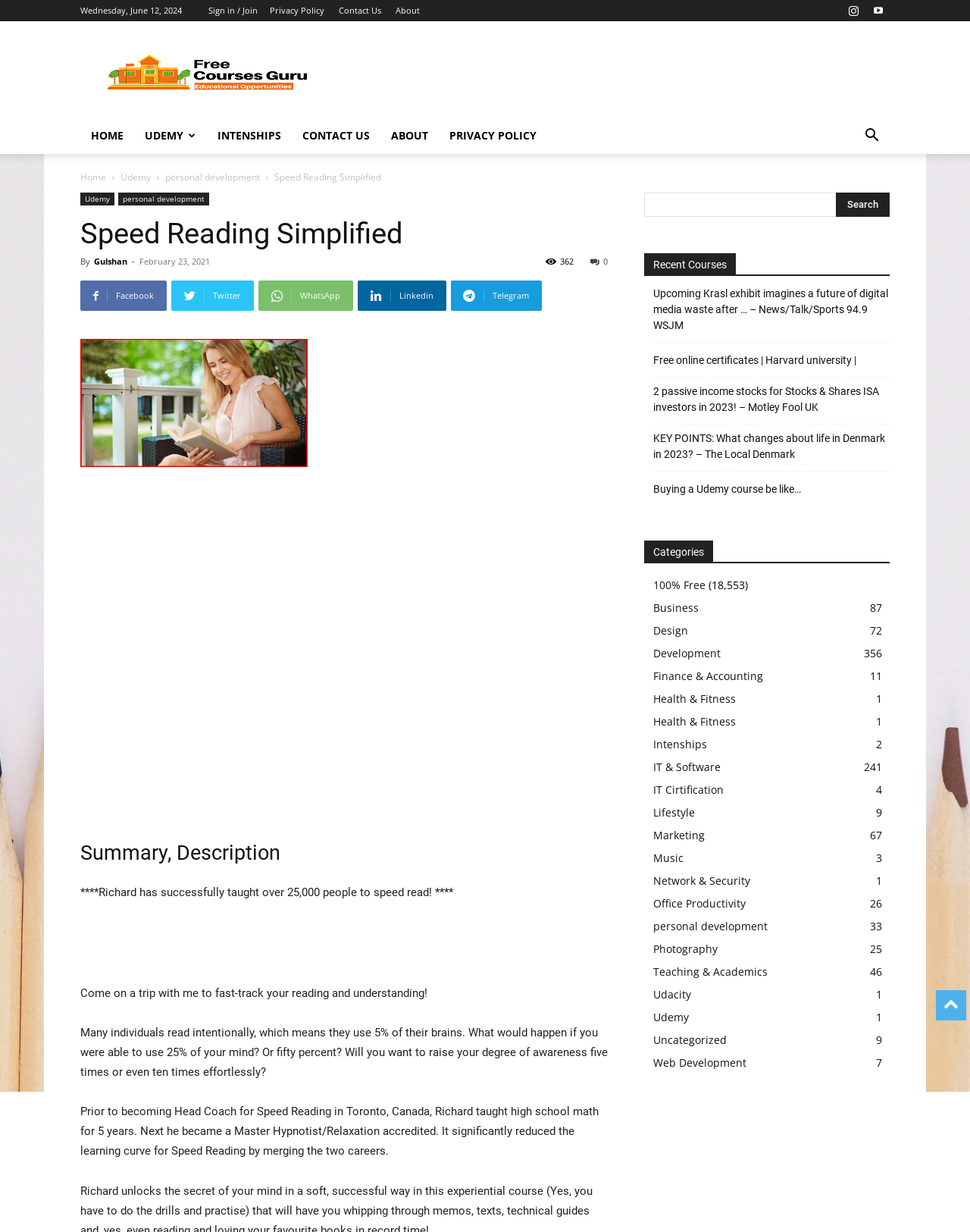Extract the primary headline from the webpage and present its text.

Speed Reading Simplified